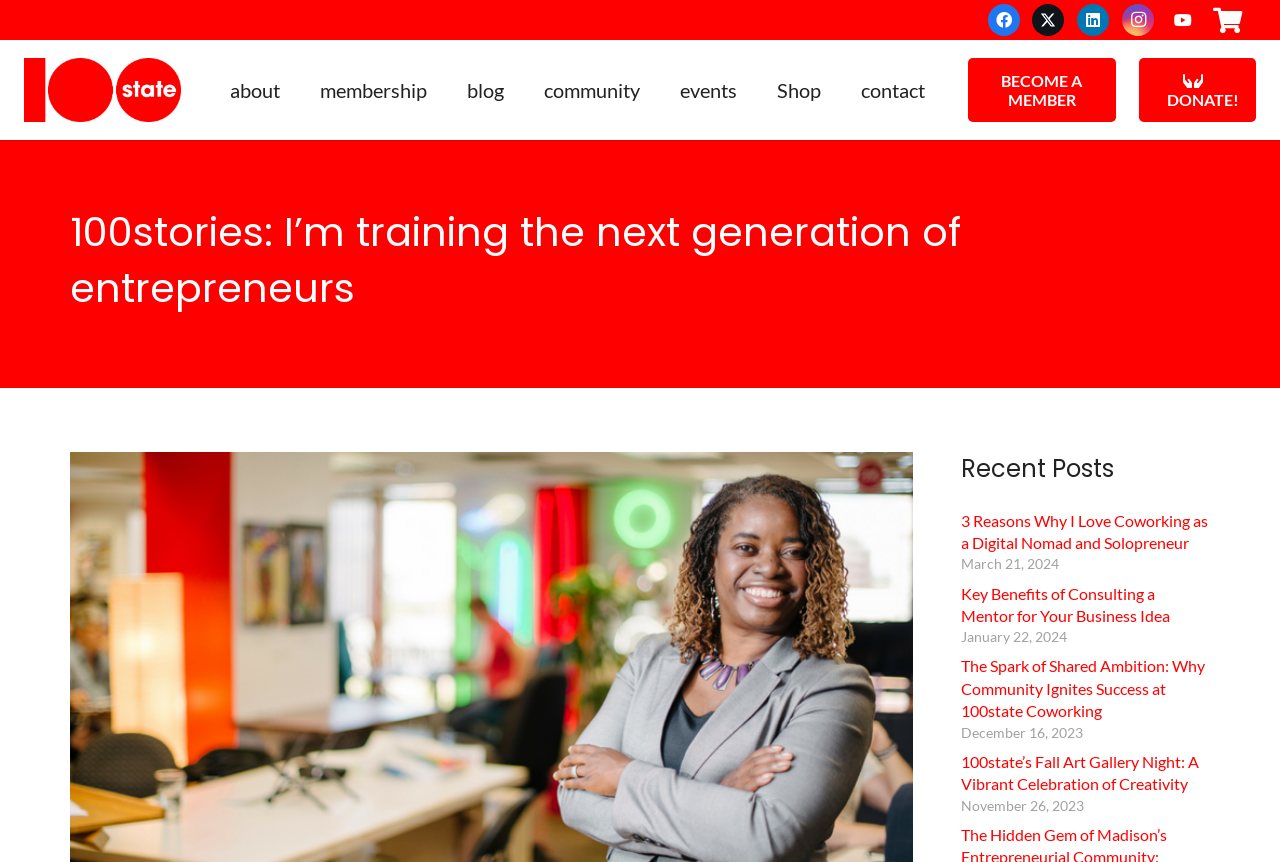Respond to the question below with a concise word or phrase:
What type of content is displayed in the 'Recent Posts' section?

Blog posts